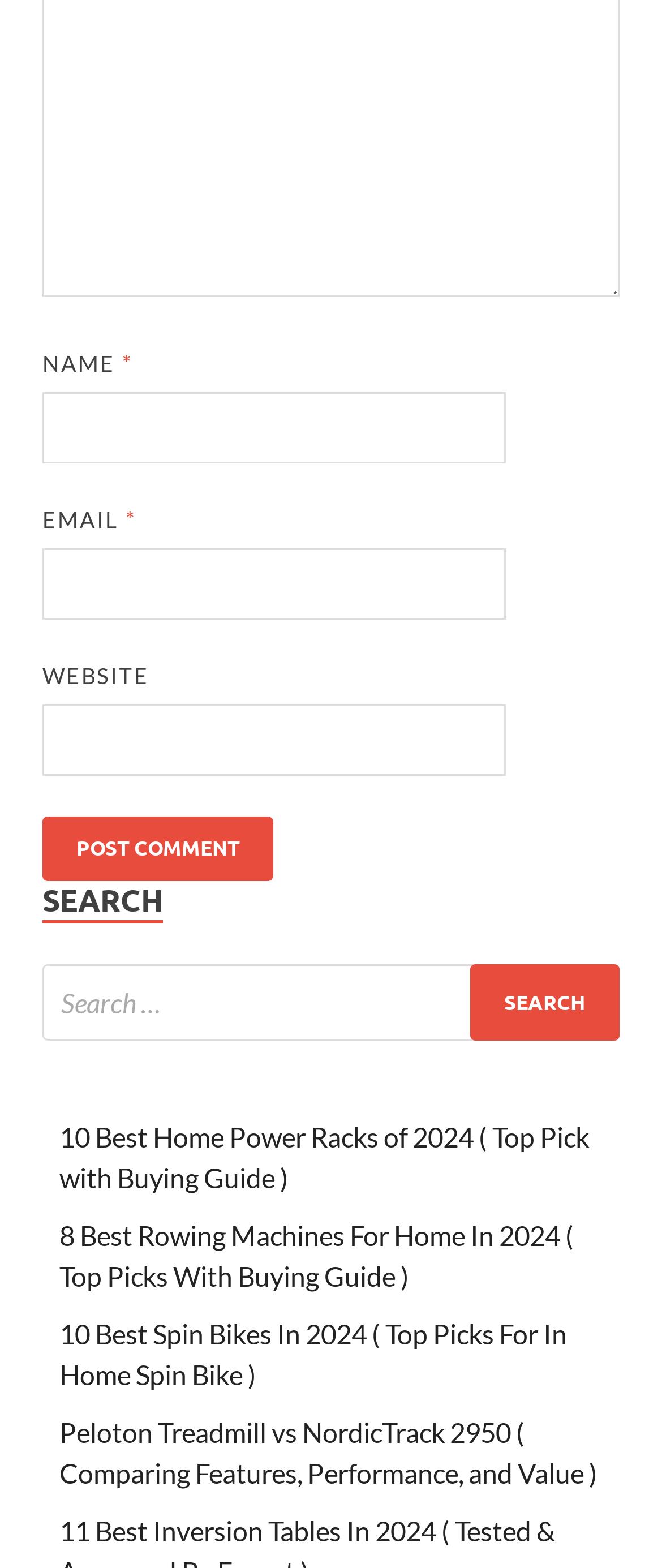Determine the bounding box coordinates for the HTML element described here: "parent_node: EMAIL * aria-describedby="email-notes" name="email"".

[0.064, 0.349, 0.764, 0.395]